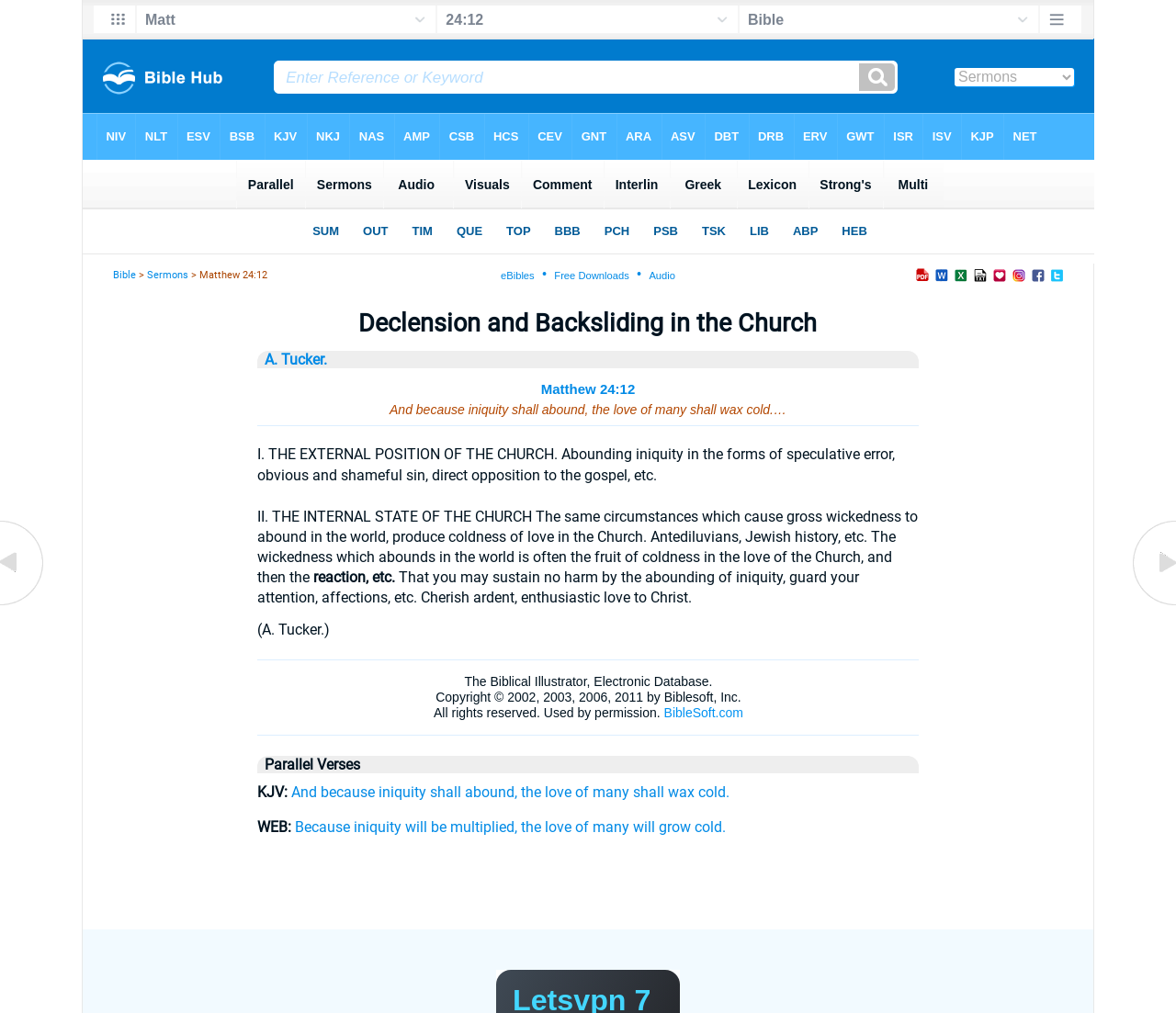Specify the bounding box coordinates (top-left x, top-left y, bottom-right x, bottom-right y) of the UI element in the screenshot that matches this description: Sermons

[0.125, 0.266, 0.16, 0.277]